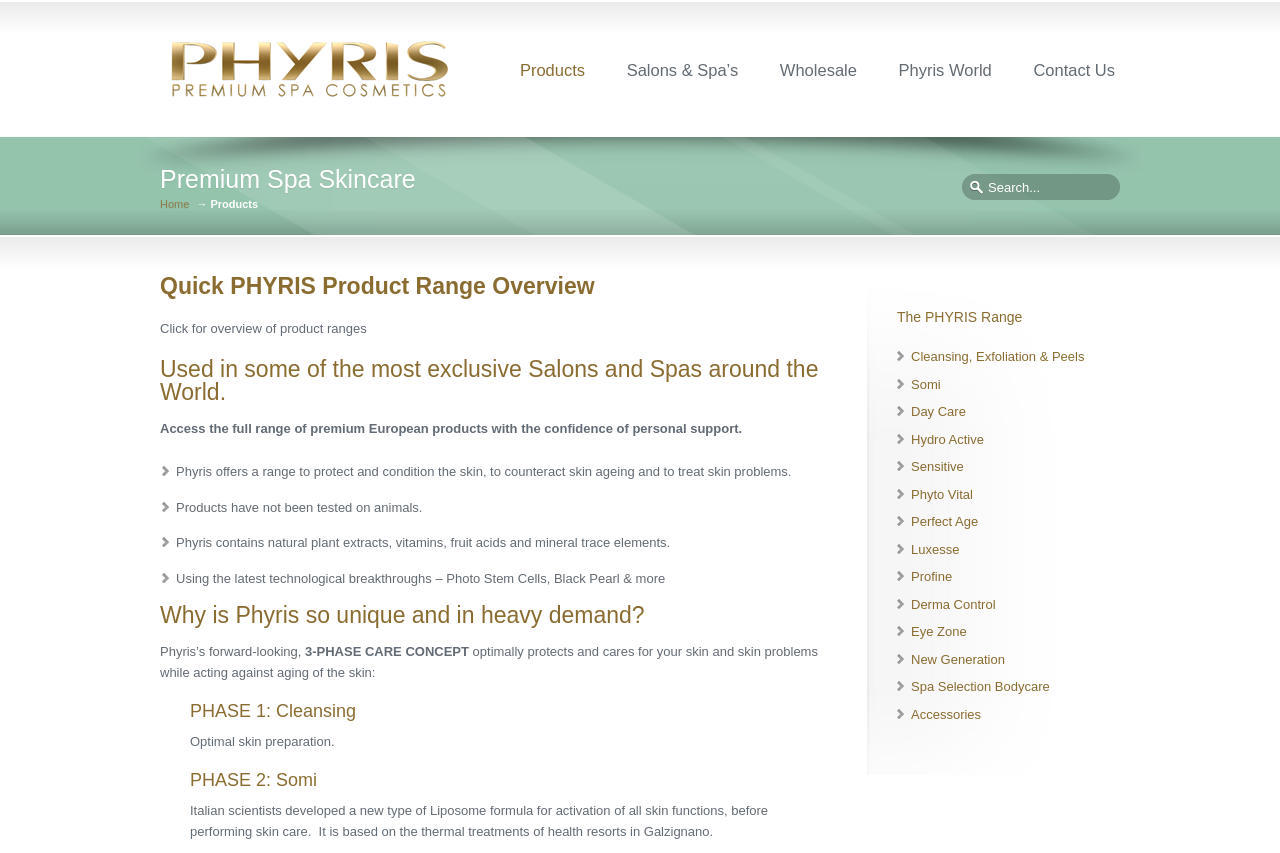What is the name of the product range that includes Cleansing, Exfoliation, and Peels?
Please provide a single word or phrase answer based on the image.

The PHYRIS Range